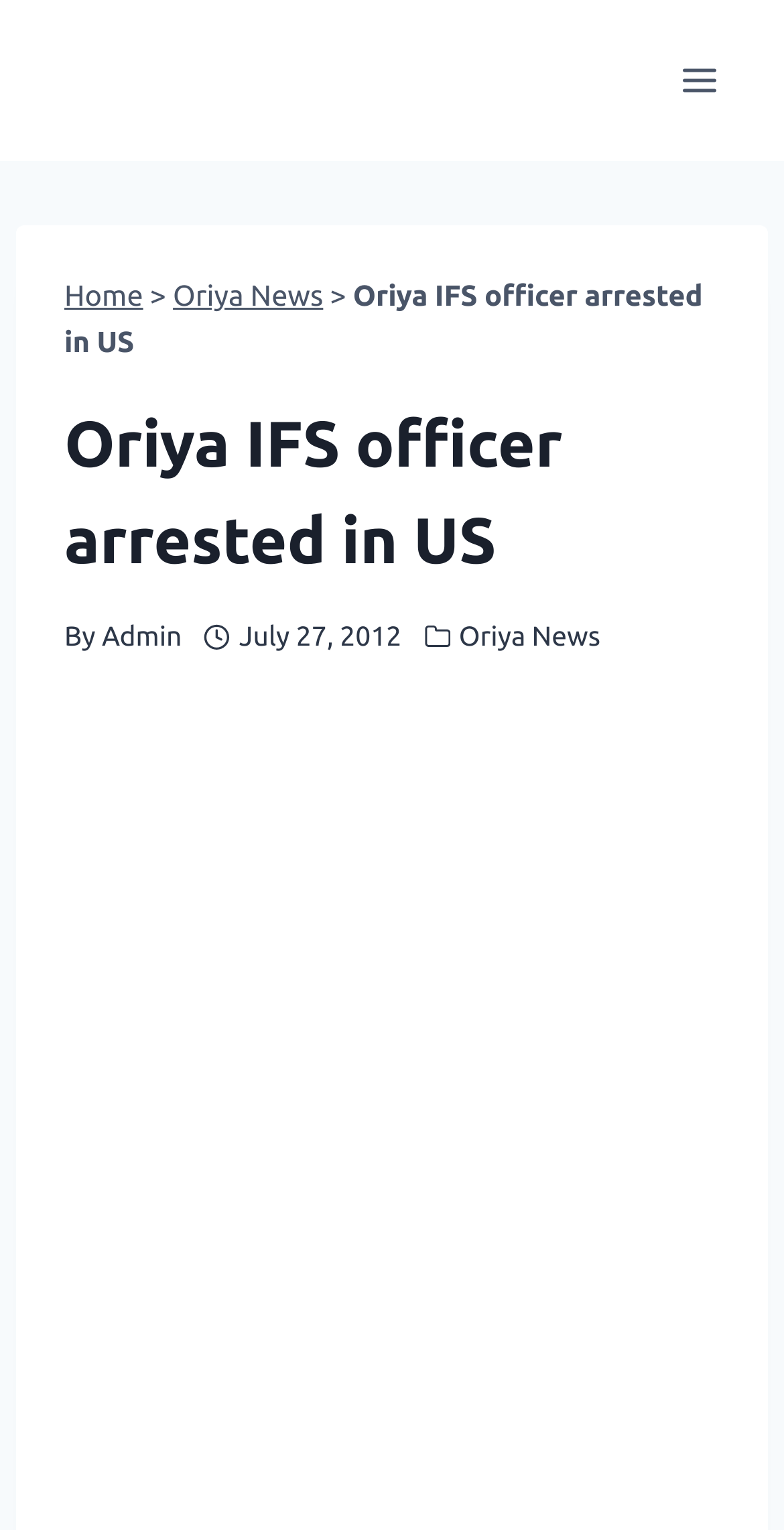Who is the author of the news article?
Could you give a comprehensive explanation in response to this question?

I found the author's name by looking at the link 'Admin' next to the 'By' text, which indicates that 'Admin' is the author of the news article.